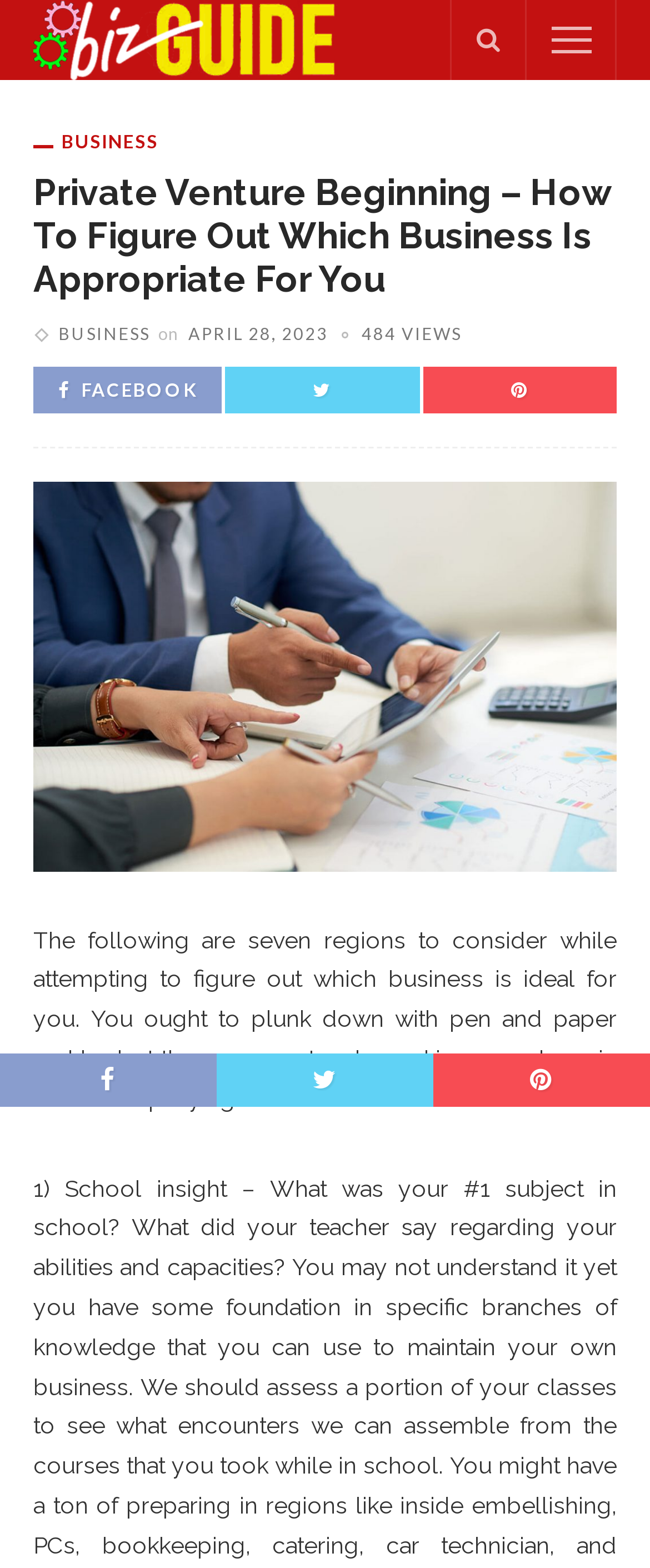What is the purpose of the article?
Respond to the question with a single word or phrase according to the image.

To help figure out which business is ideal